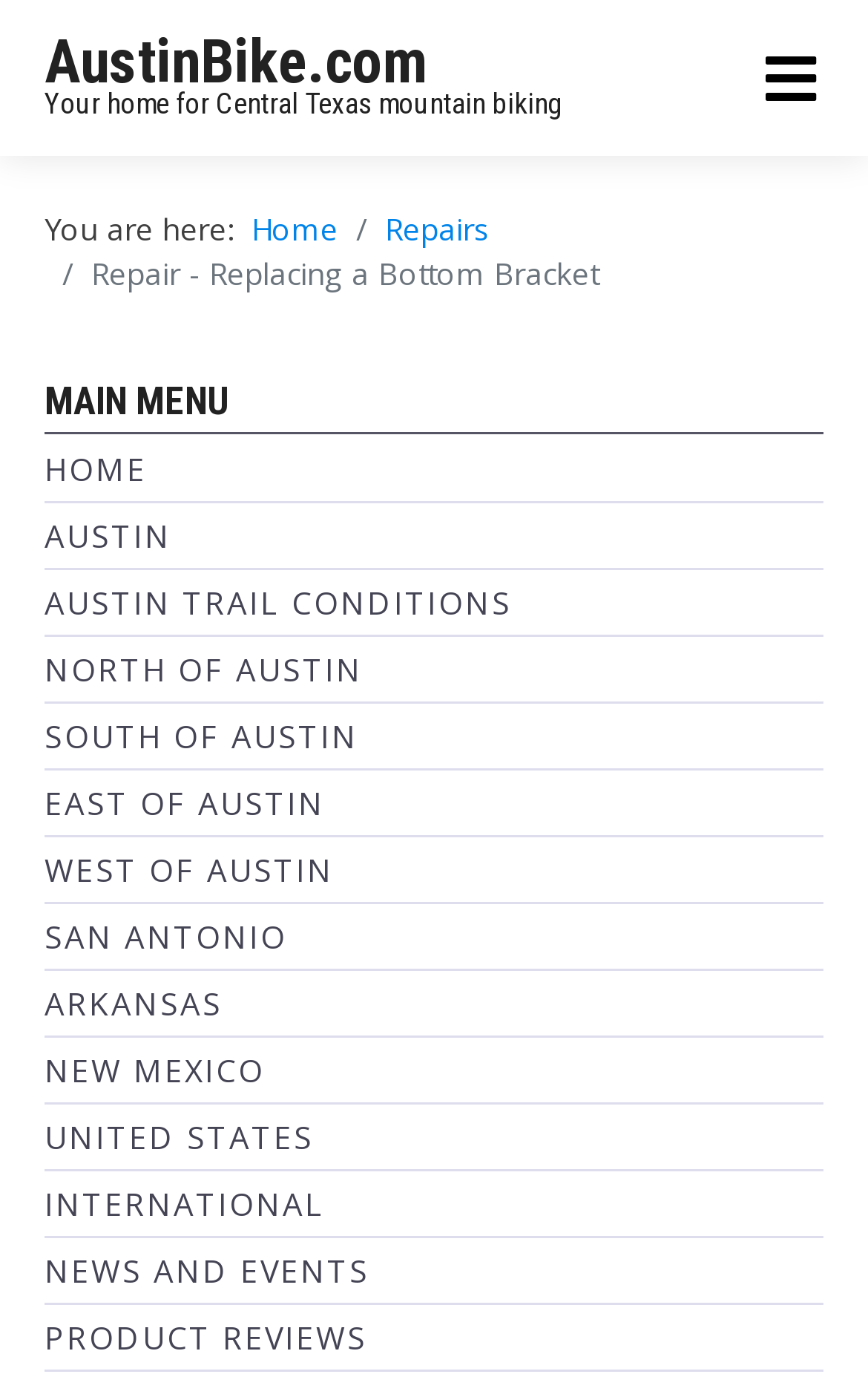Identify and provide the main heading of the webpage.

Repair - Replacing a Bottom Bracket